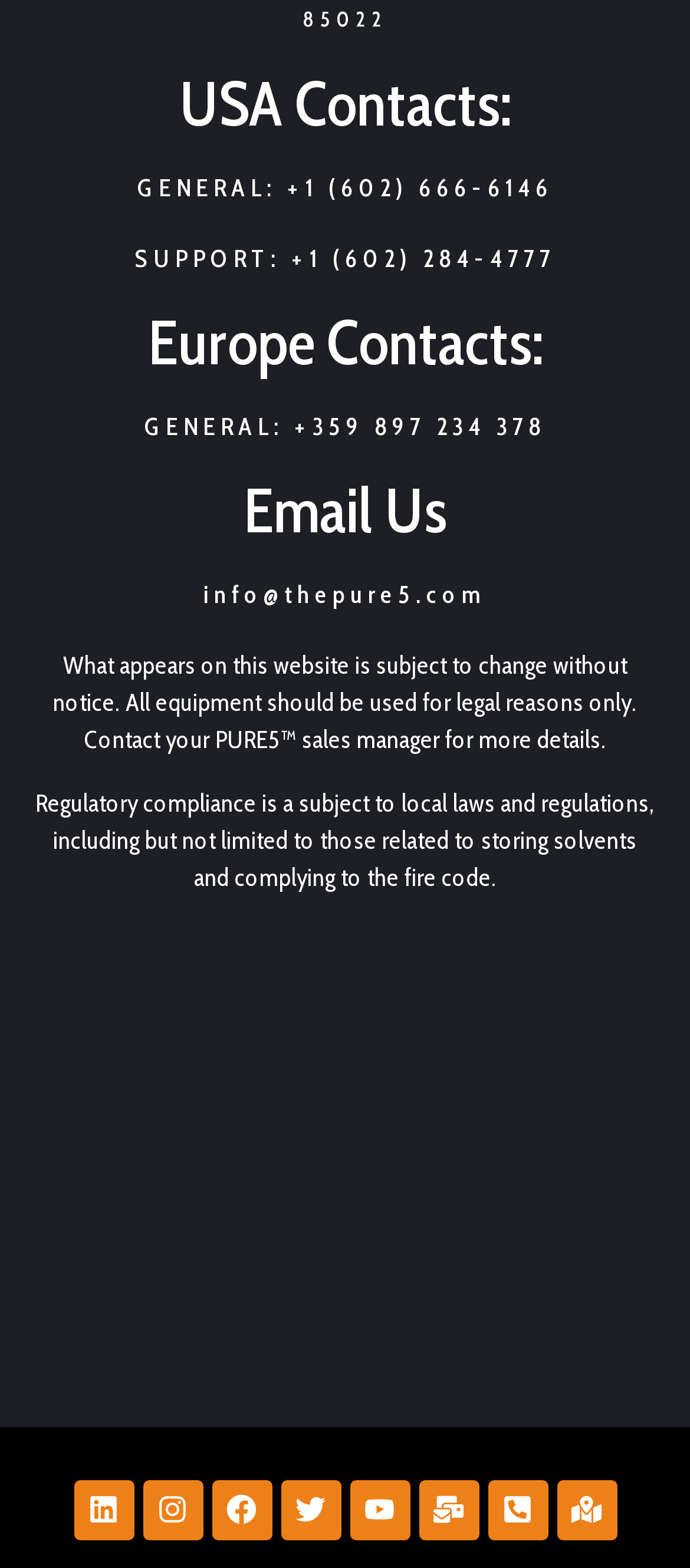Please study the image and answer the question comprehensively:
How many social media links are at the bottom of the page?

I counted the social media links at the bottom of the page, which include Linkedin, Instagram, Facebook, Twitter, Youtube, Mail-bulk, and Phone-square-alt, and found that there are 7 in total.